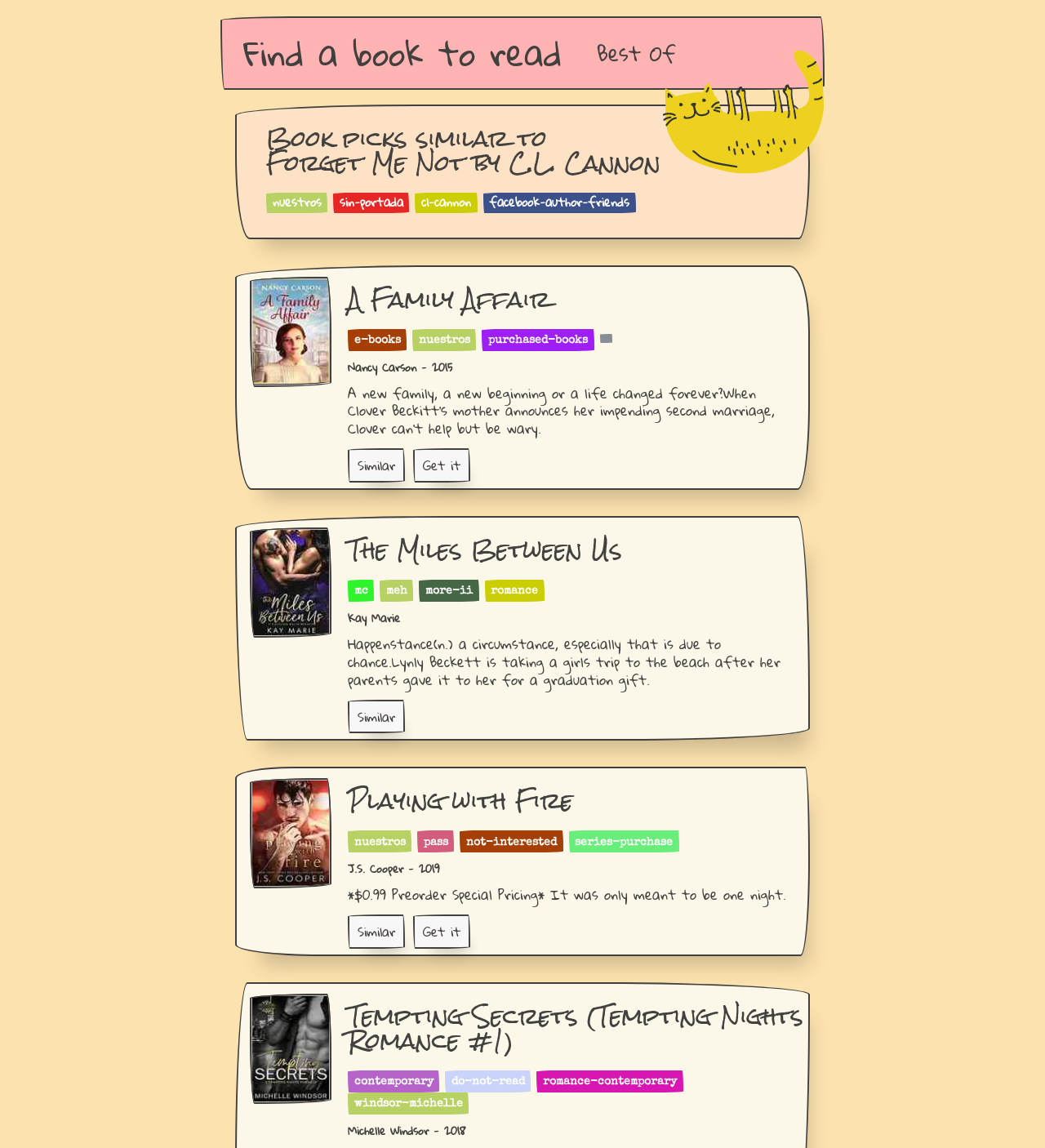What is the price of the third book?
Kindly answer the question with as much detail as you can.

The price of the third book is obtained by looking at the static text element with the text '*$0.99 Preorder Special Pricing*' which is located at the coordinates [0.333, 0.768, 0.752, 0.791].